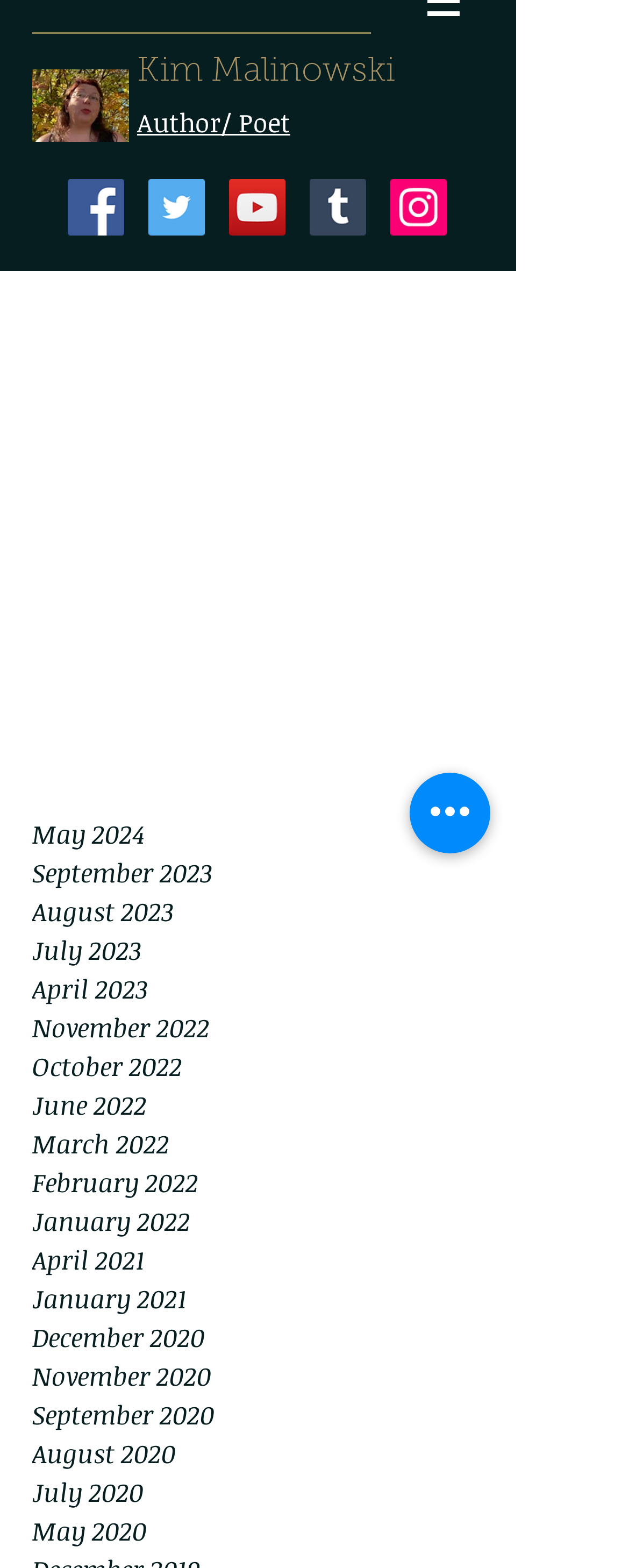Locate the heading on the webpage and return its text.

Happy (Almost) Solstice!